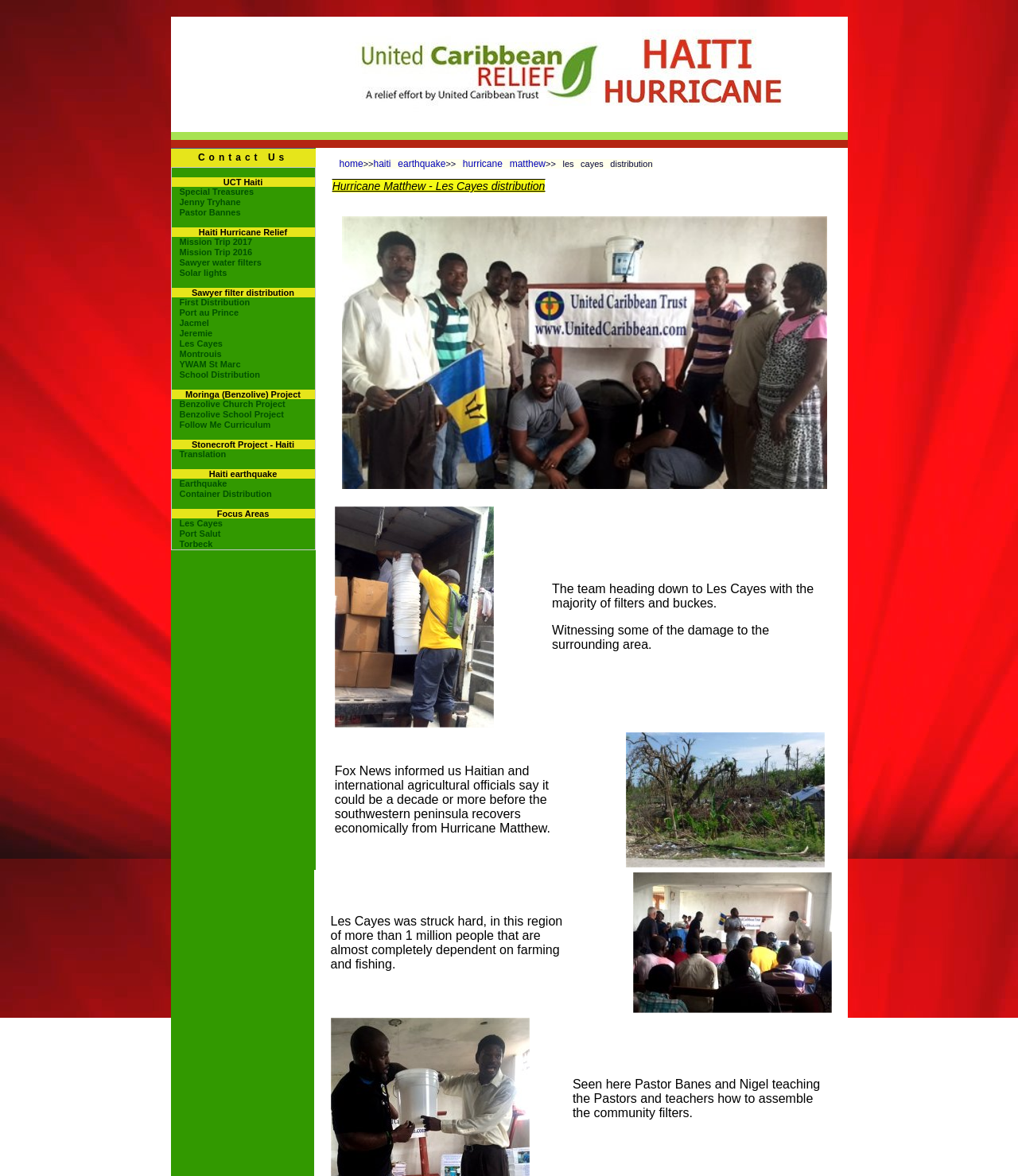Bounding box coordinates are specified in the format (top-left x, top-left y, bottom-right x, bottom-right y). All values are floating point numbers bounded between 0 and 1. Please provide the bounding box coordinate of the region this sentence describes: Mission Trip 2016

[0.168, 0.21, 0.309, 0.218]